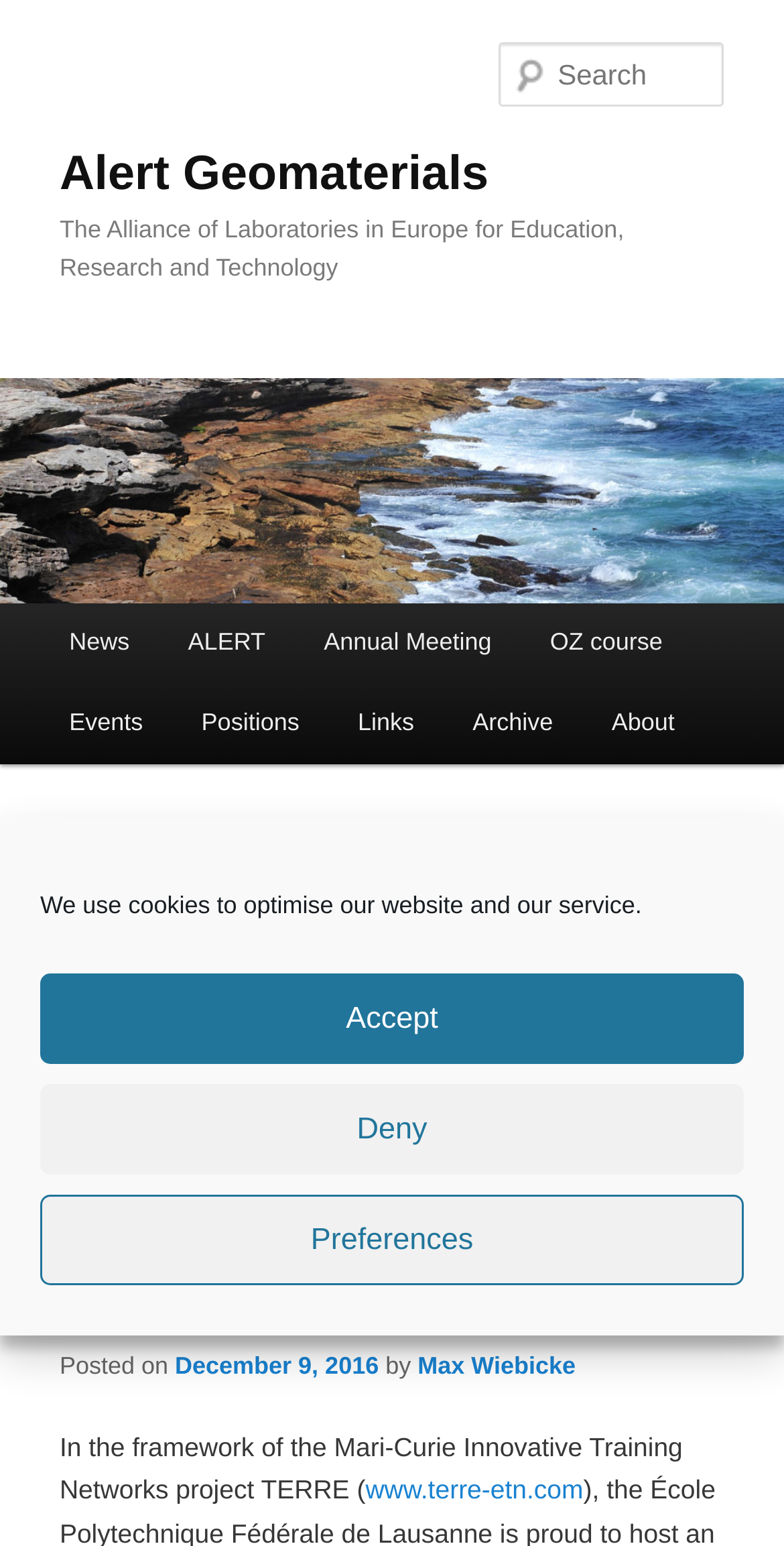Please identify the bounding box coordinates of the area that needs to be clicked to follow this instruction: "Read the International Doctoral School on unsaturated soil mechanics in Lausanne post".

[0.076, 0.592, 0.924, 0.872]